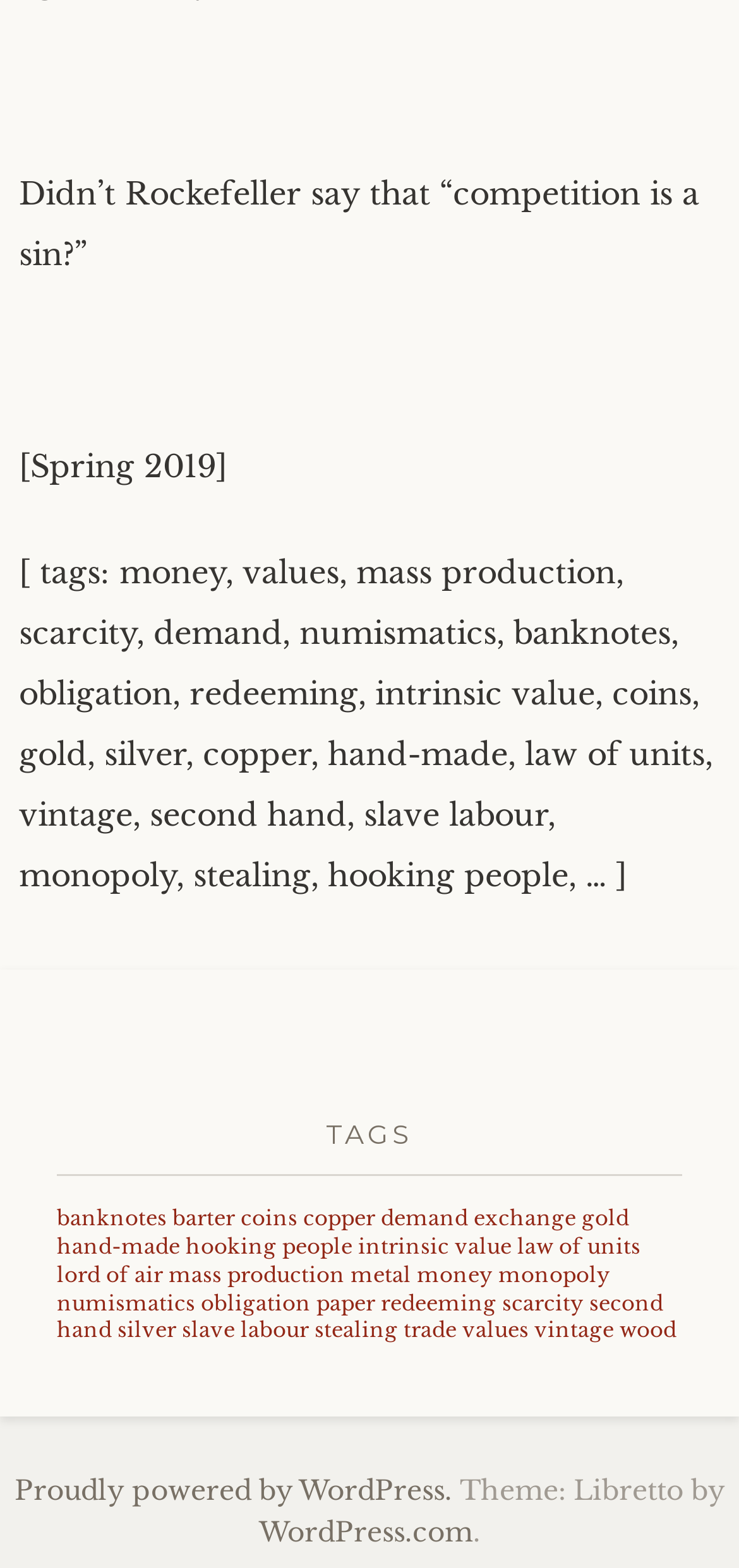Respond to the following question with a brief word or phrase:
What is the topic of the article?

Money and values